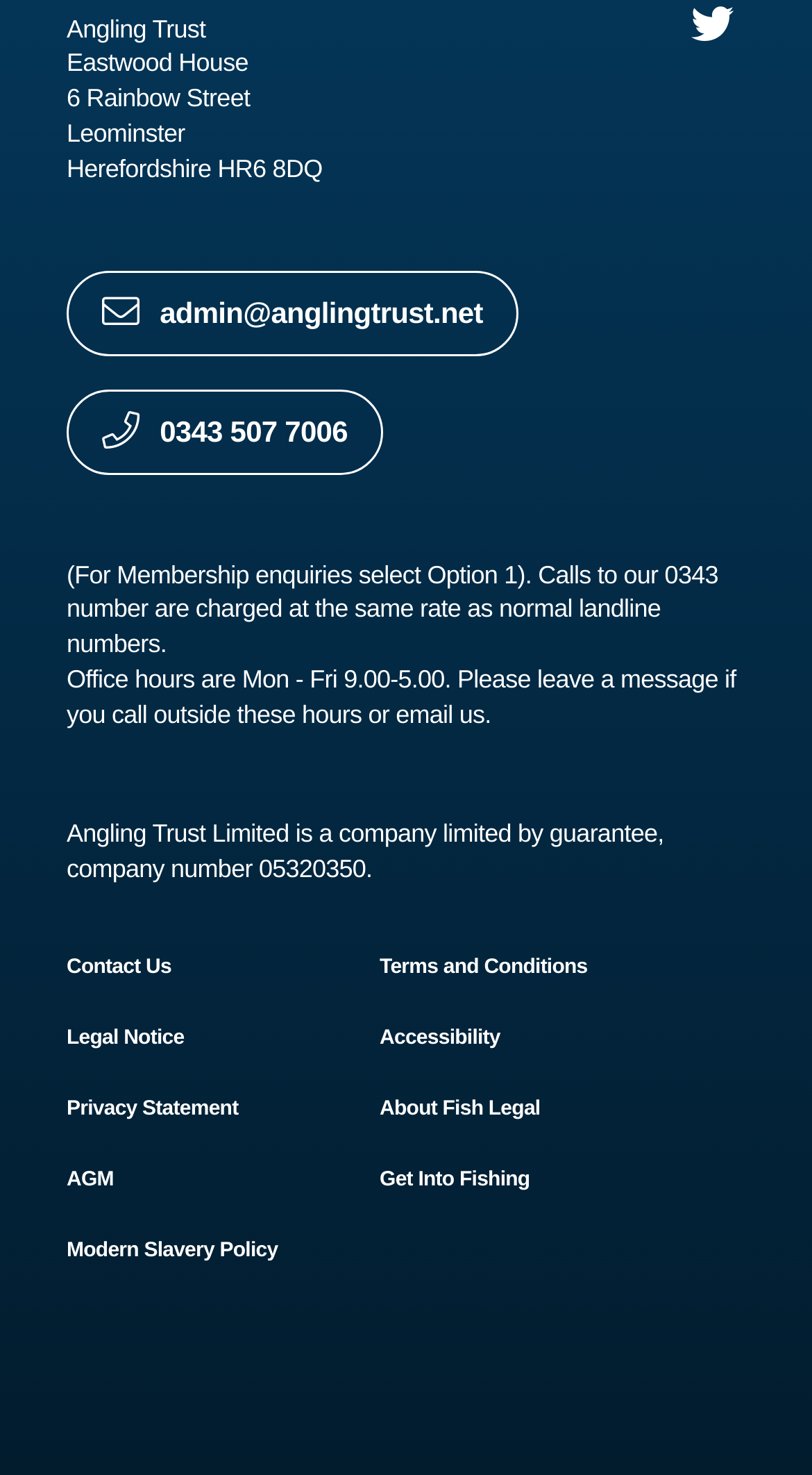Predict the bounding box for the UI component with the following description: "AGM".

[0.082, 0.792, 0.14, 0.808]